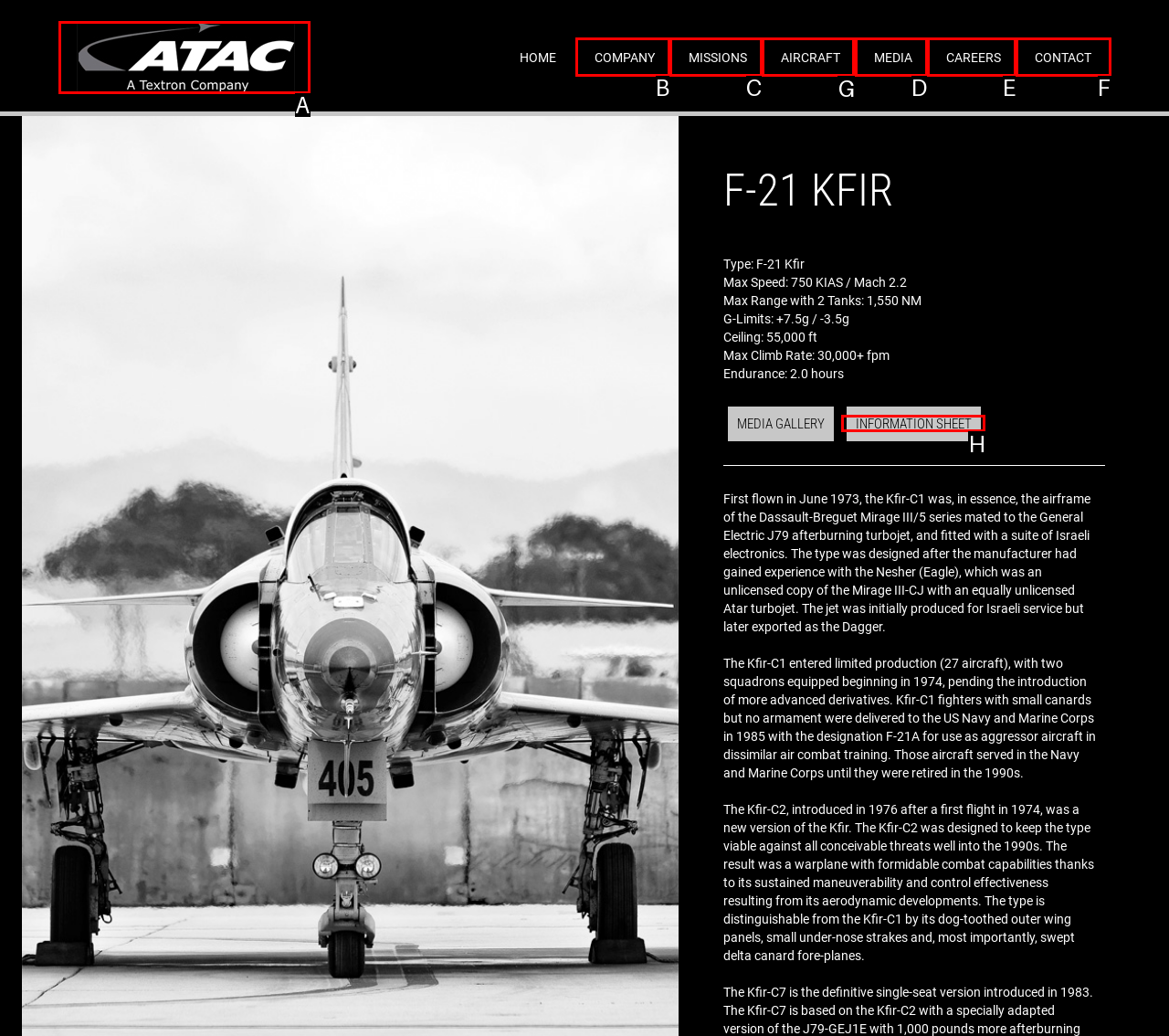Identify the correct choice to execute this task: Learn about AIRCRAFT
Respond with the letter corresponding to the right option from the available choices.

G